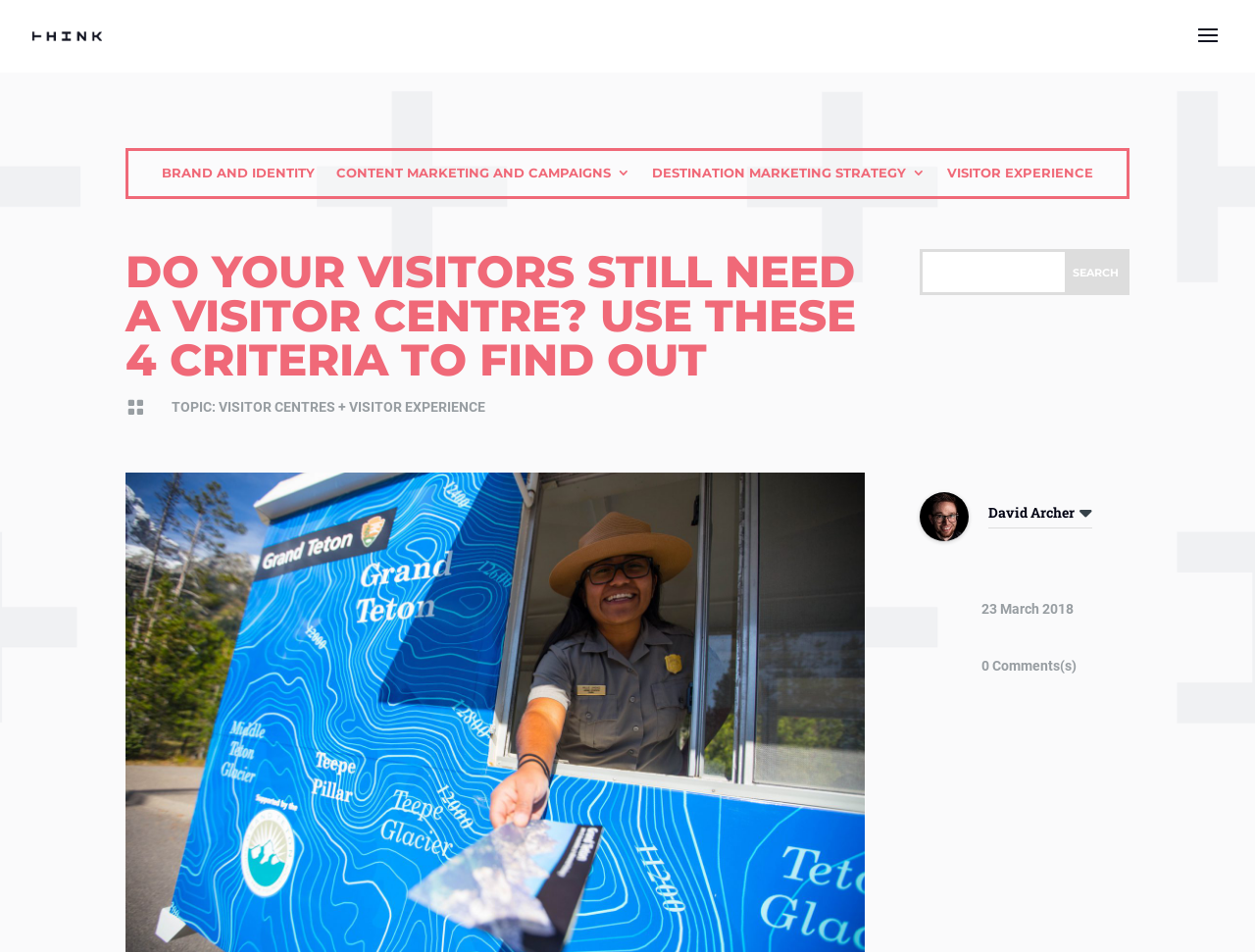Identify and provide the text of the main header on the webpage.

DO YOUR VISITORS STILL NEED A VISITOR CENTRE? USE THESE 4 CRITERIA TO FIND OUT